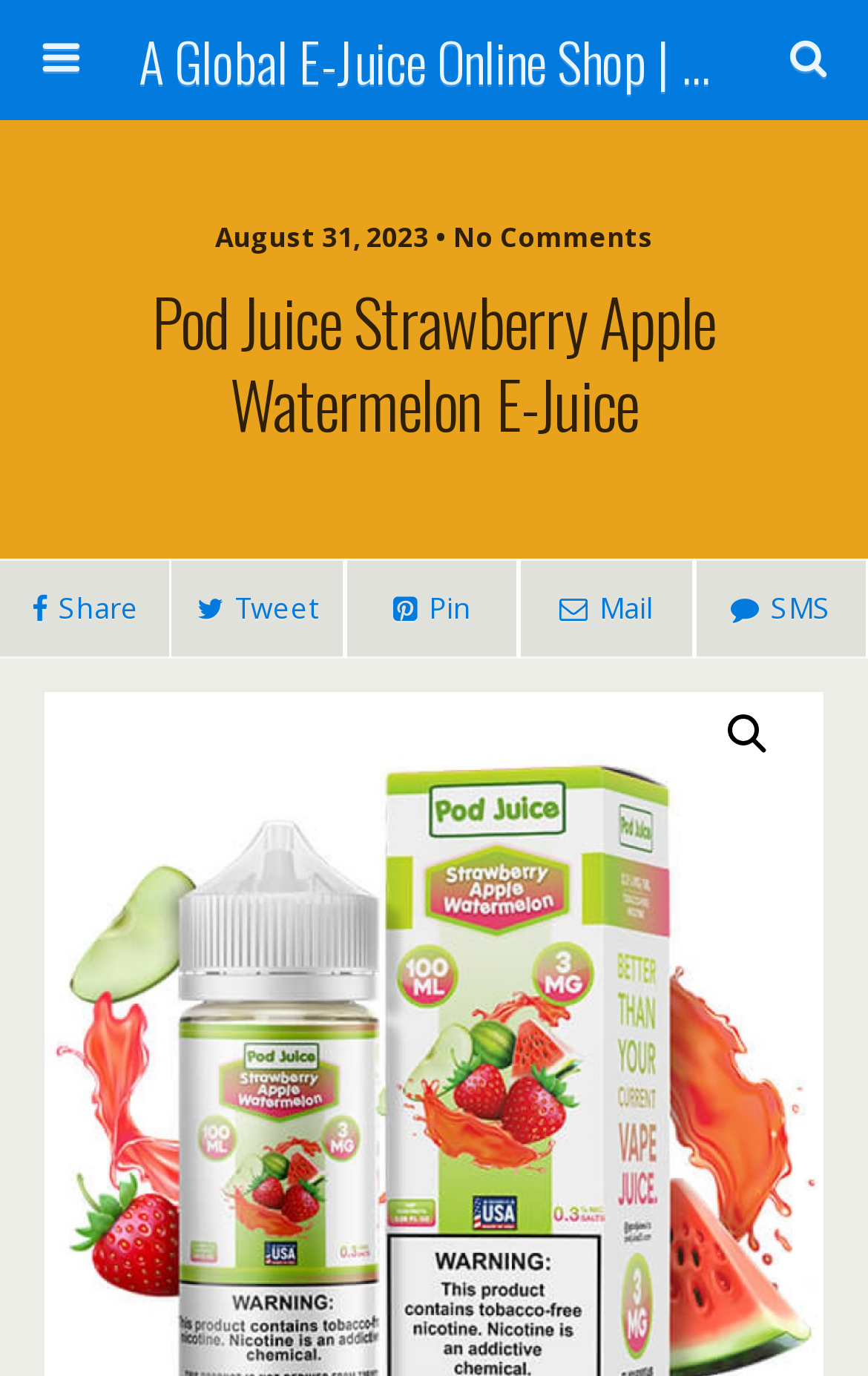Pinpoint the bounding box coordinates of the clickable element to carry out the following instruction: "Go to the homepage."

[0.16, 0.0, 0.84, 0.087]